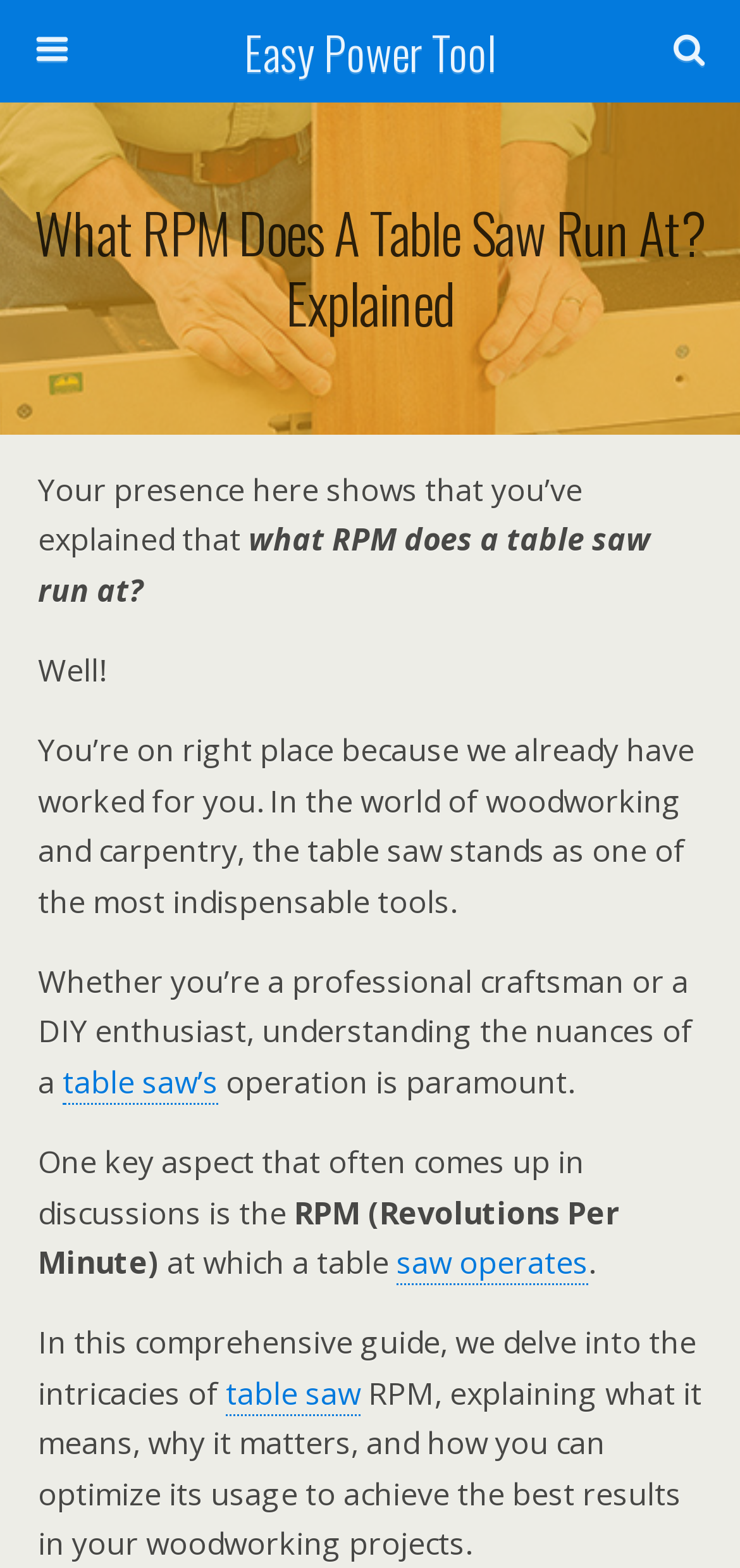Give a one-word or phrase response to the following question: What is the purpose of understanding table saw RPM?

To achieve best results